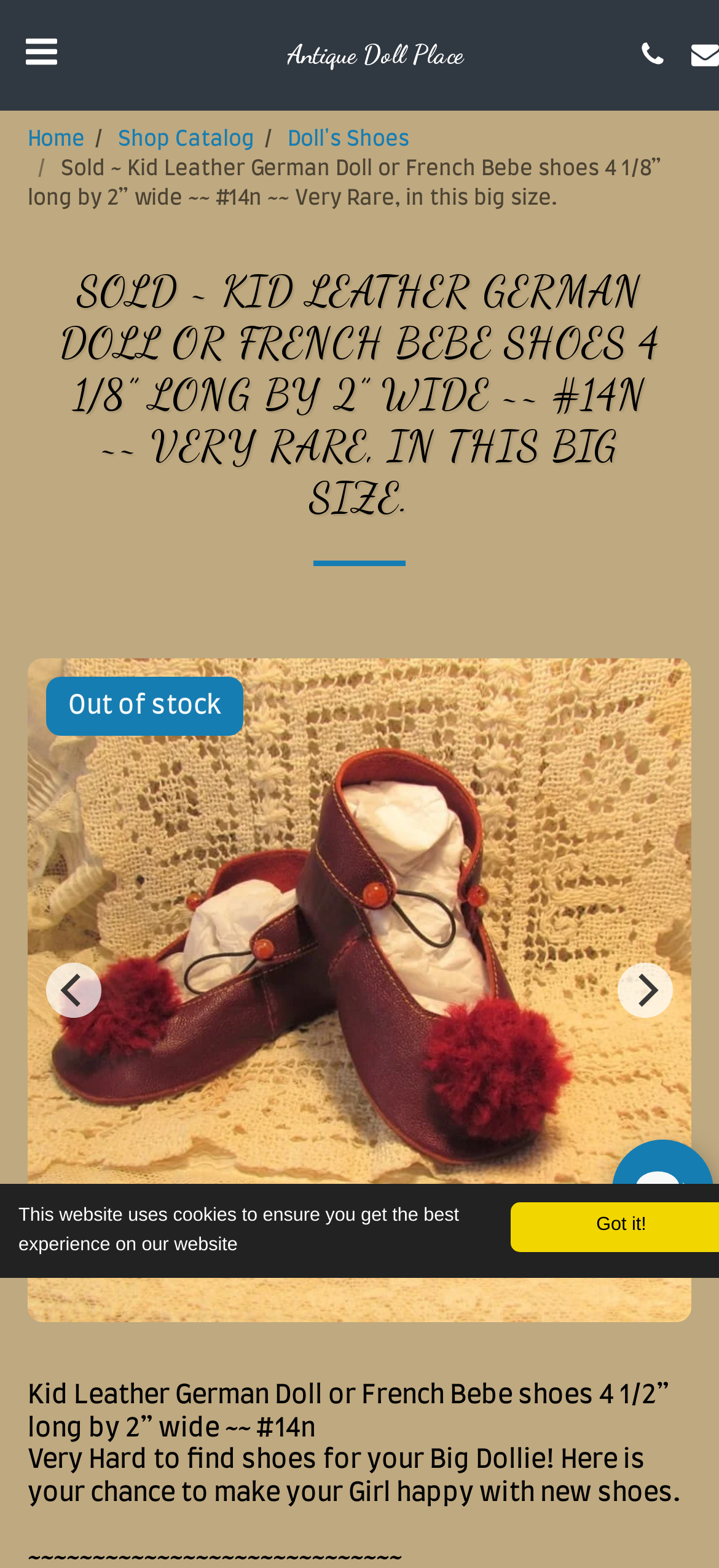Is the product in stock?
Please respond to the question with a detailed and thorough explanation.

The webpage contains a generic element 'Out of stock' which indicates that the product is currently not available for purchase.